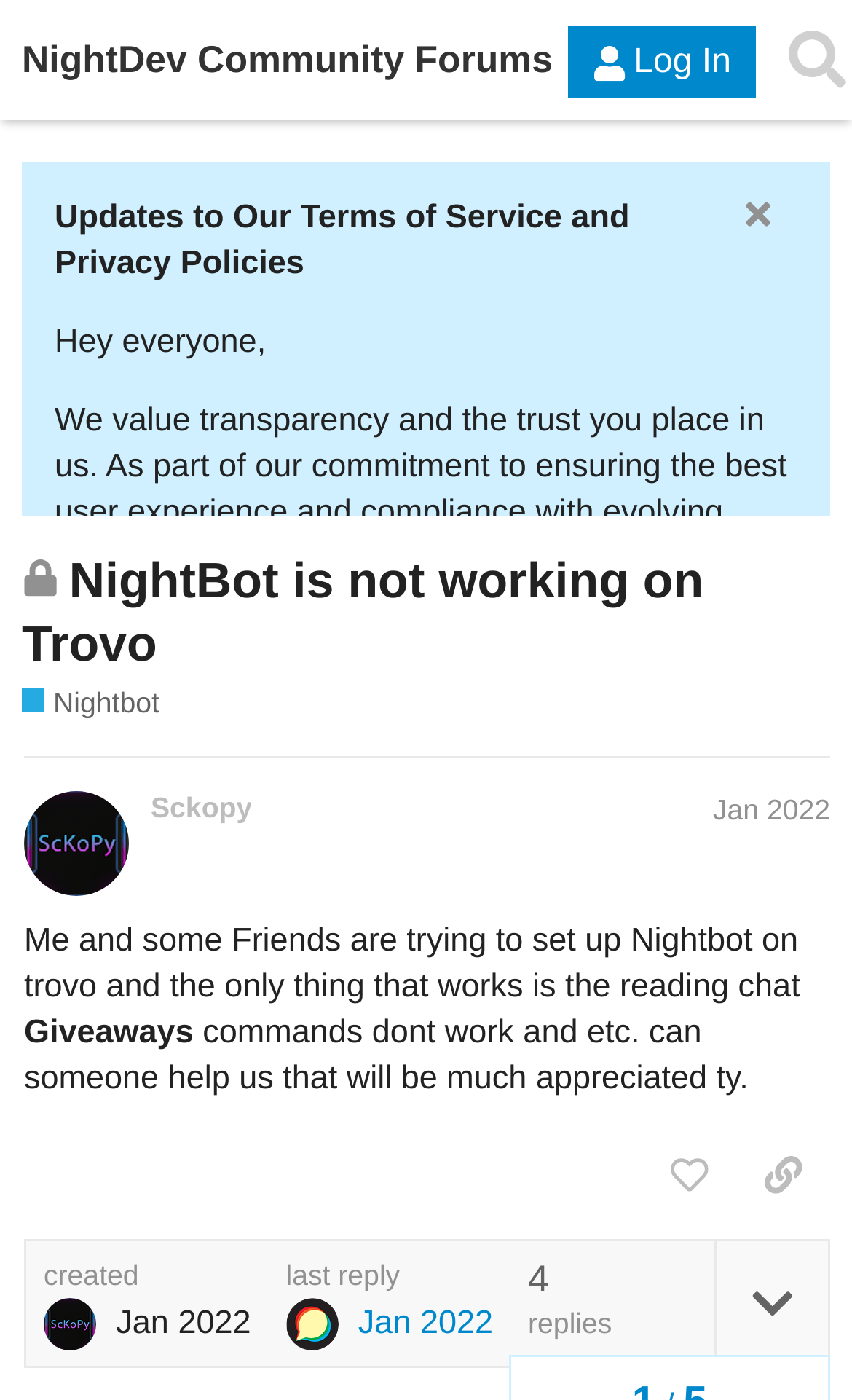Please indicate the bounding box coordinates for the clickable area to complete the following task: "Log in to the forum". The coordinates should be specified as four float numbers between 0 and 1, i.e., [left, top, right, bottom].

[0.667, 0.019, 0.886, 0.071]